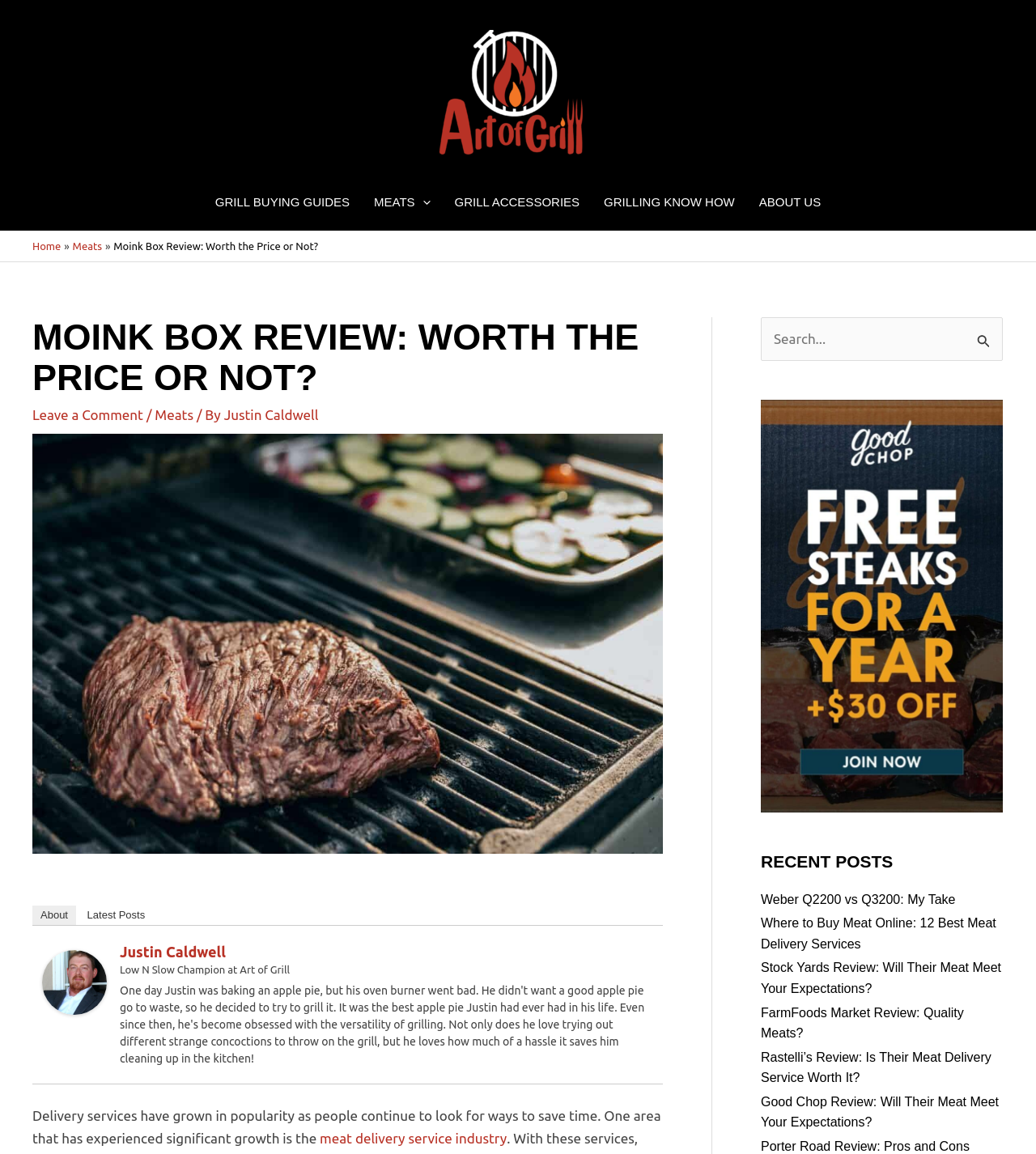Using the webpage screenshot, find the UI element described by meat delivery service industry. Provide the bounding box coordinates in the format (top-left x, top-left y, bottom-right x, bottom-right y), ensuring all values are floating point numbers between 0 and 1.

[0.309, 0.98, 0.489, 0.993]